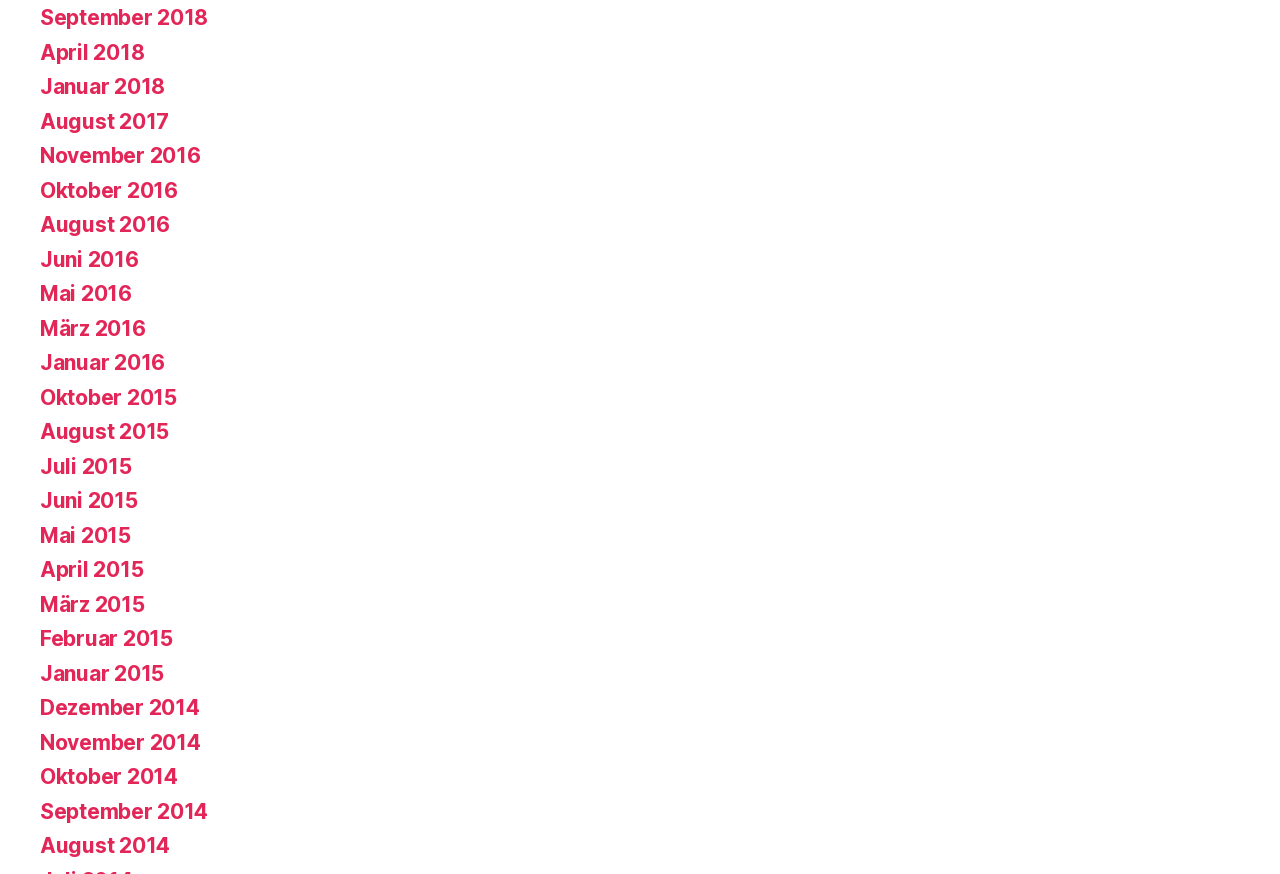What is the latest month available on this webpage?
Look at the image and respond to the question as thoroughly as possible.

I looked at the list of links on the webpage and found that the latest month available is September 2018, which is the first link on the list.